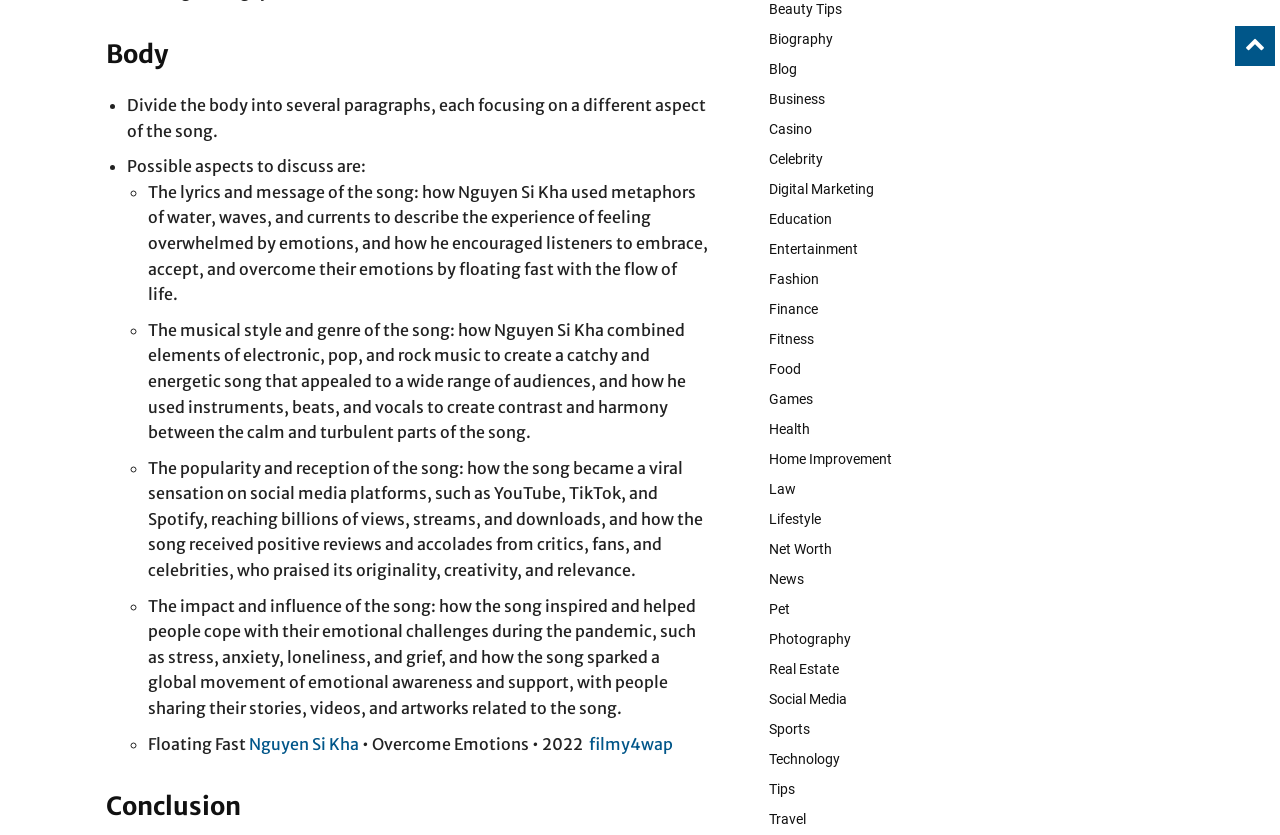Determine the bounding box coordinates of the section to be clicked to follow the instruction: "Explore 'Entertainment'". The coordinates should be given as four float numbers between 0 and 1, formatted as [left, top, right, bottom].

[0.591, 0.281, 0.917, 0.317]